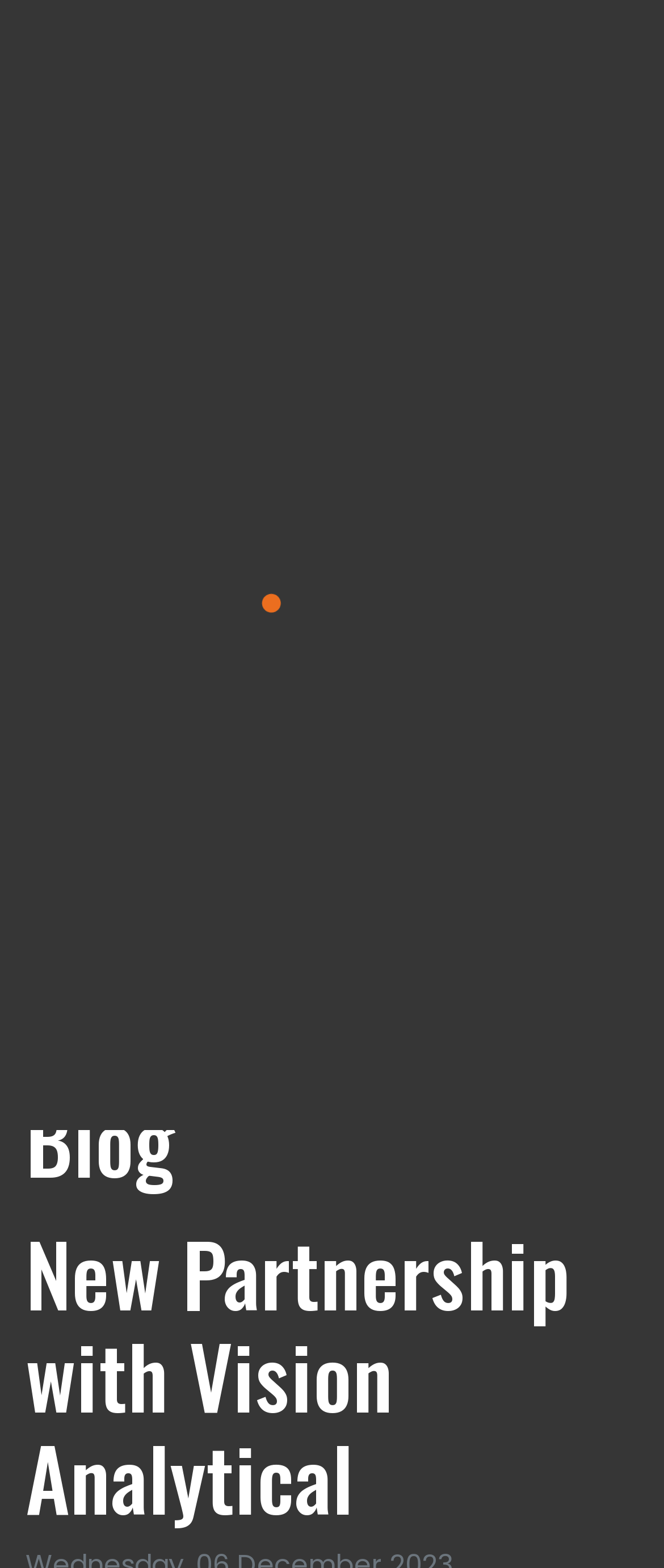Please find and generate the text of the main heading on the webpage.

New Partnership with Vision Analytical